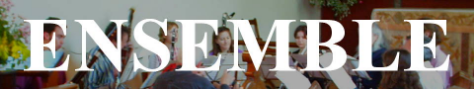Create a detailed narrative of what is happening in the image.

The image features the word "ENSEMBLE" prominently displayed in bold, elegant typography, suggesting a focus on collective musical performance. Behind the text, there is a glimpse of musicians playing together, likely representing a classical music ensemble. This visual connection emphasizes the theme of collaboration and artistry within the world of classical music. The image signifies the framework of a musical group, alluding to the importance of harmony and interaction among performers in delivering a captivating musical experience.